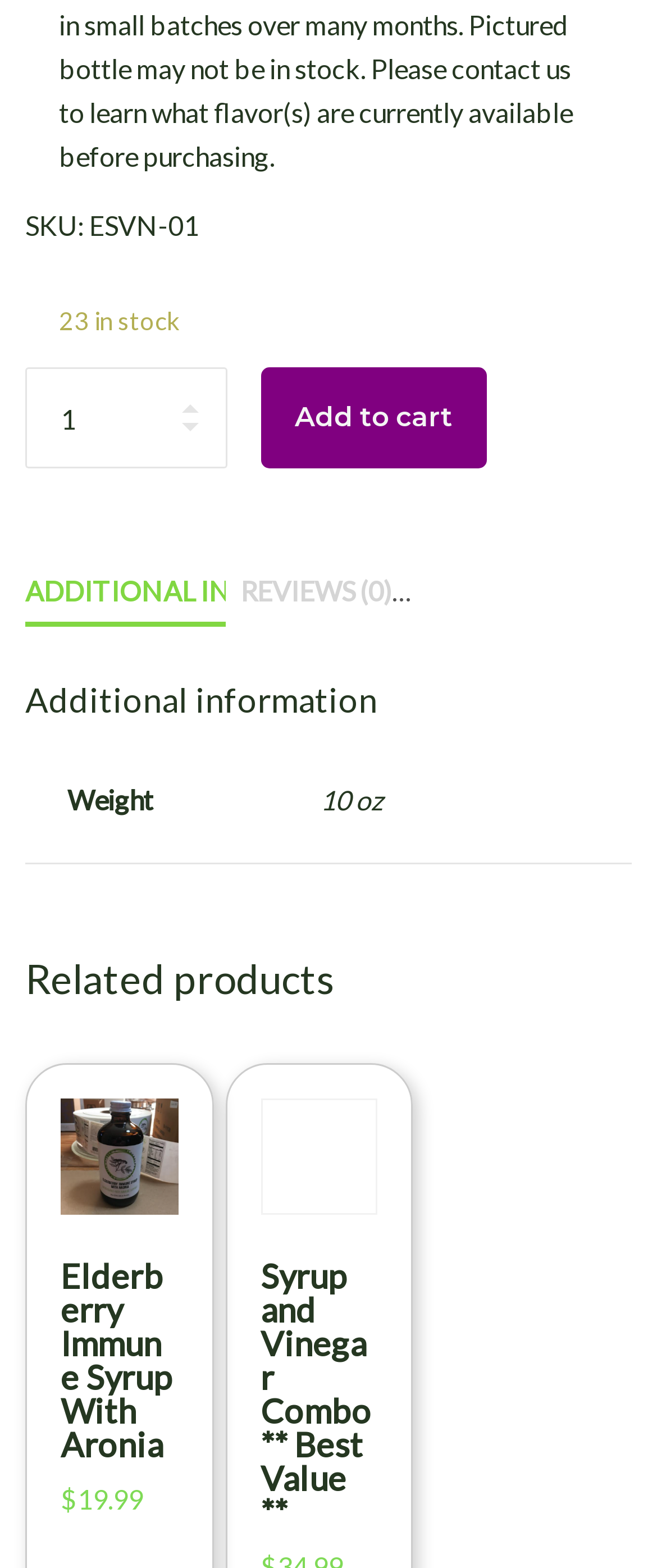Bounding box coordinates are specified in the format (top-left x, top-left y, bottom-right x, bottom-right y). All values are floating point numbers bounded between 0 and 1. Please provide the bounding box coordinate of the region this sentence describes: input value="1" name="quantity" title="Qty" value="1"

[0.038, 0.234, 0.346, 0.299]